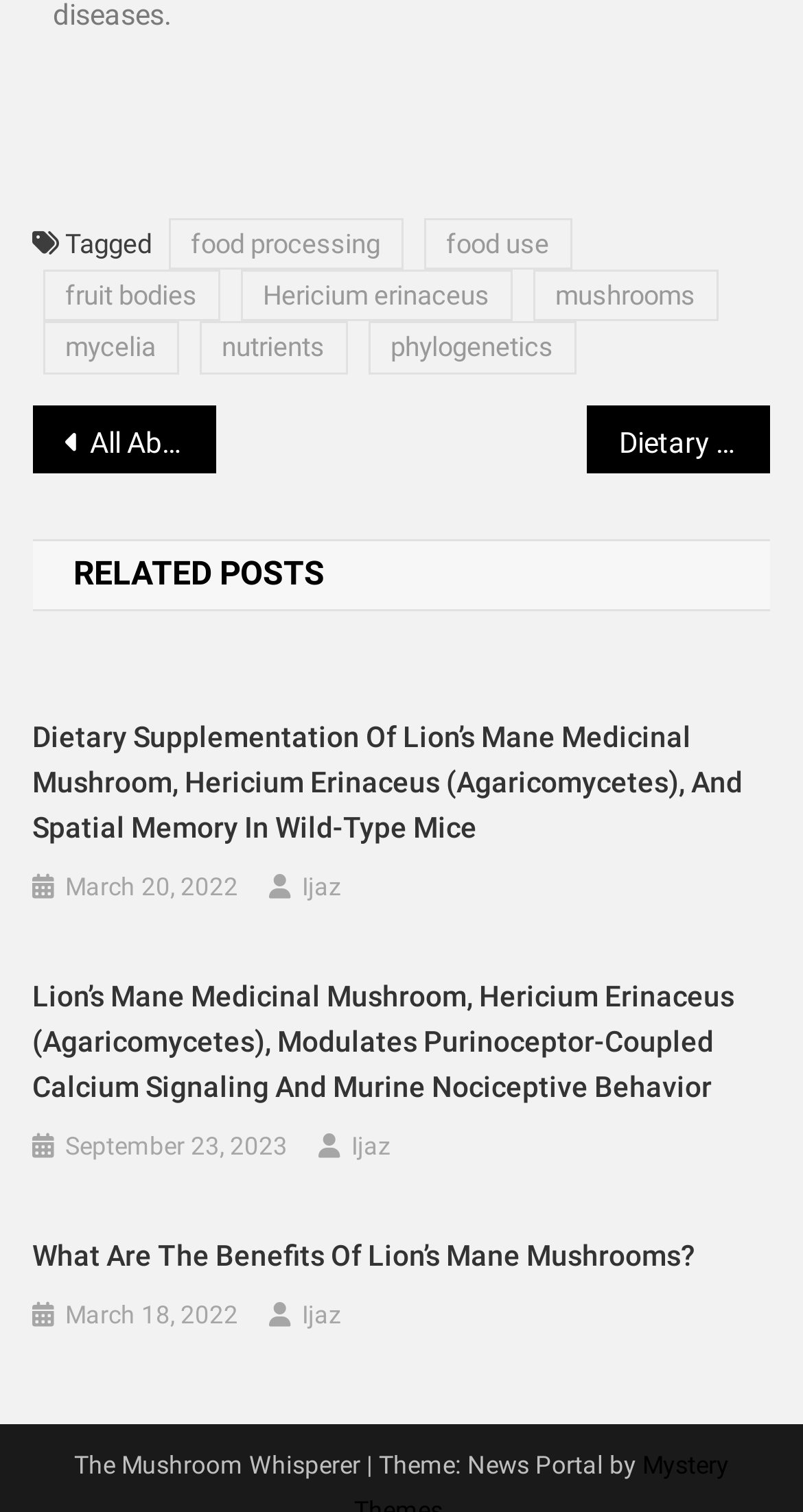Locate the bounding box coordinates of the element that should be clicked to execute the following instruction: "view the post about Dietary Supplementation Of Lion’s Mane Medicinal Mushroom".

[0.04, 0.472, 0.96, 0.562]